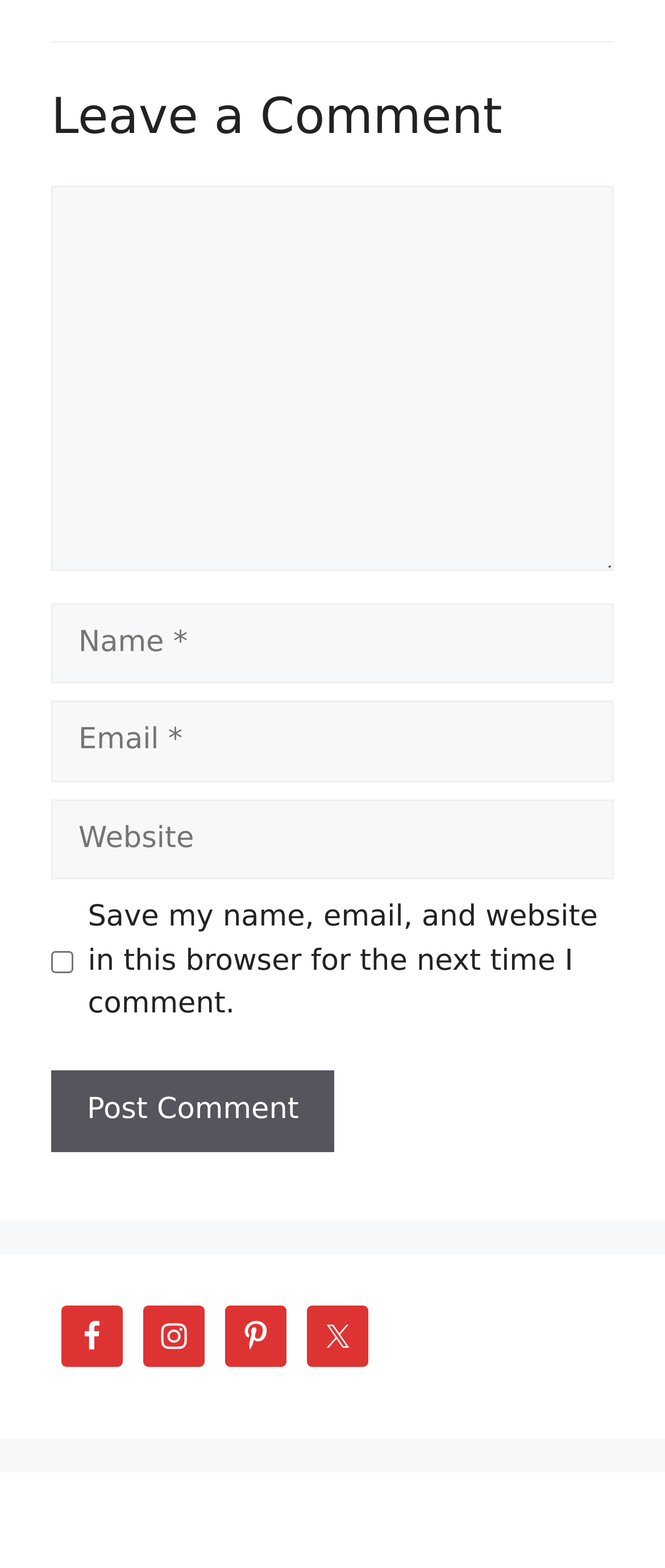Please provide a comprehensive answer to the question based on the screenshot: How many social media links are present?

There are four social media links present, namely Facebook, Instagram, Pinterest, and Twitter, each with an image and a group element.